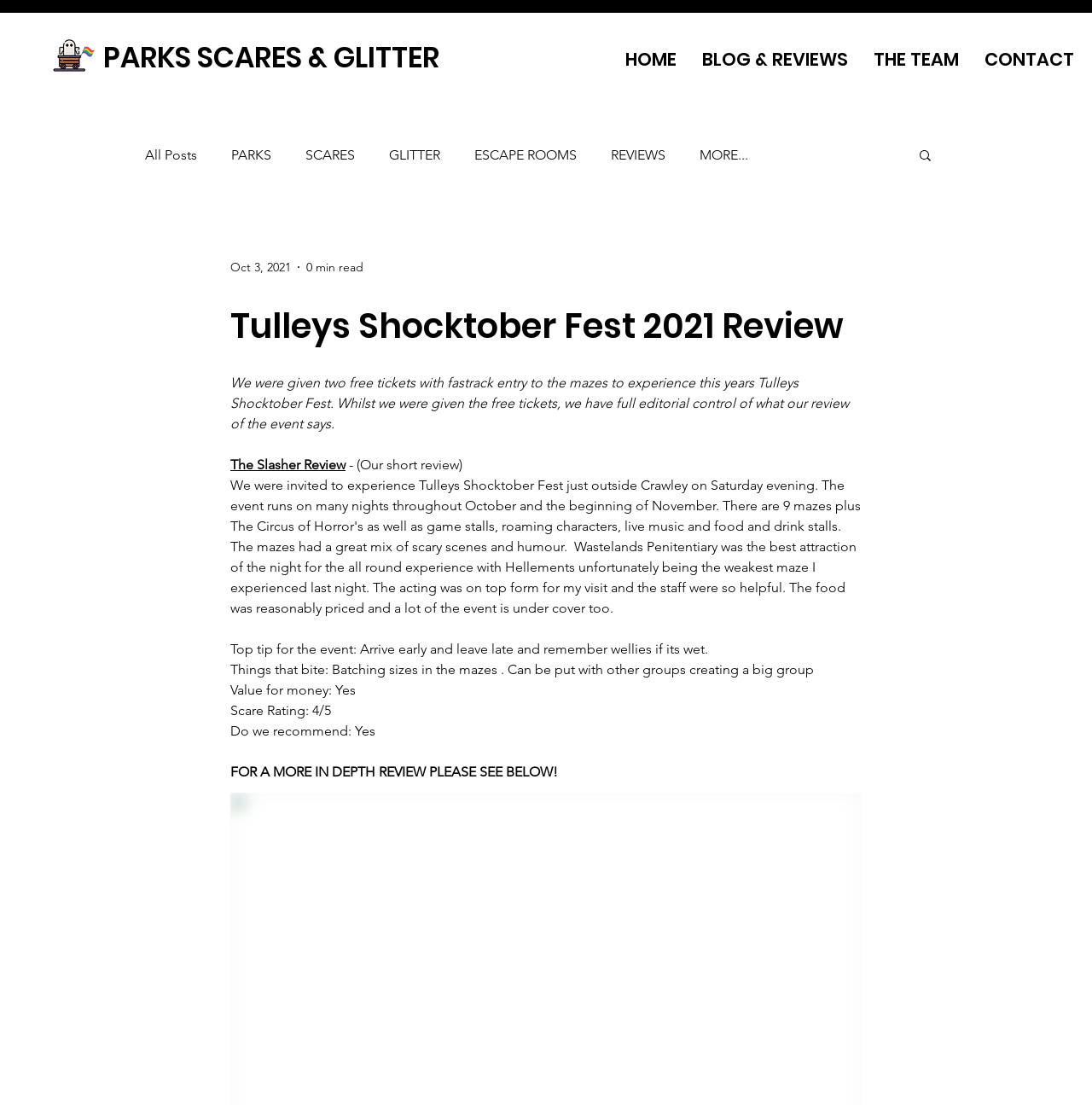What is the name of the event being reviewed?
Please give a well-detailed answer to the question.

The name of the event being reviewed can be found in the heading of the webpage, which is 'Tulleys Shocktober Fest 2021 Review'.